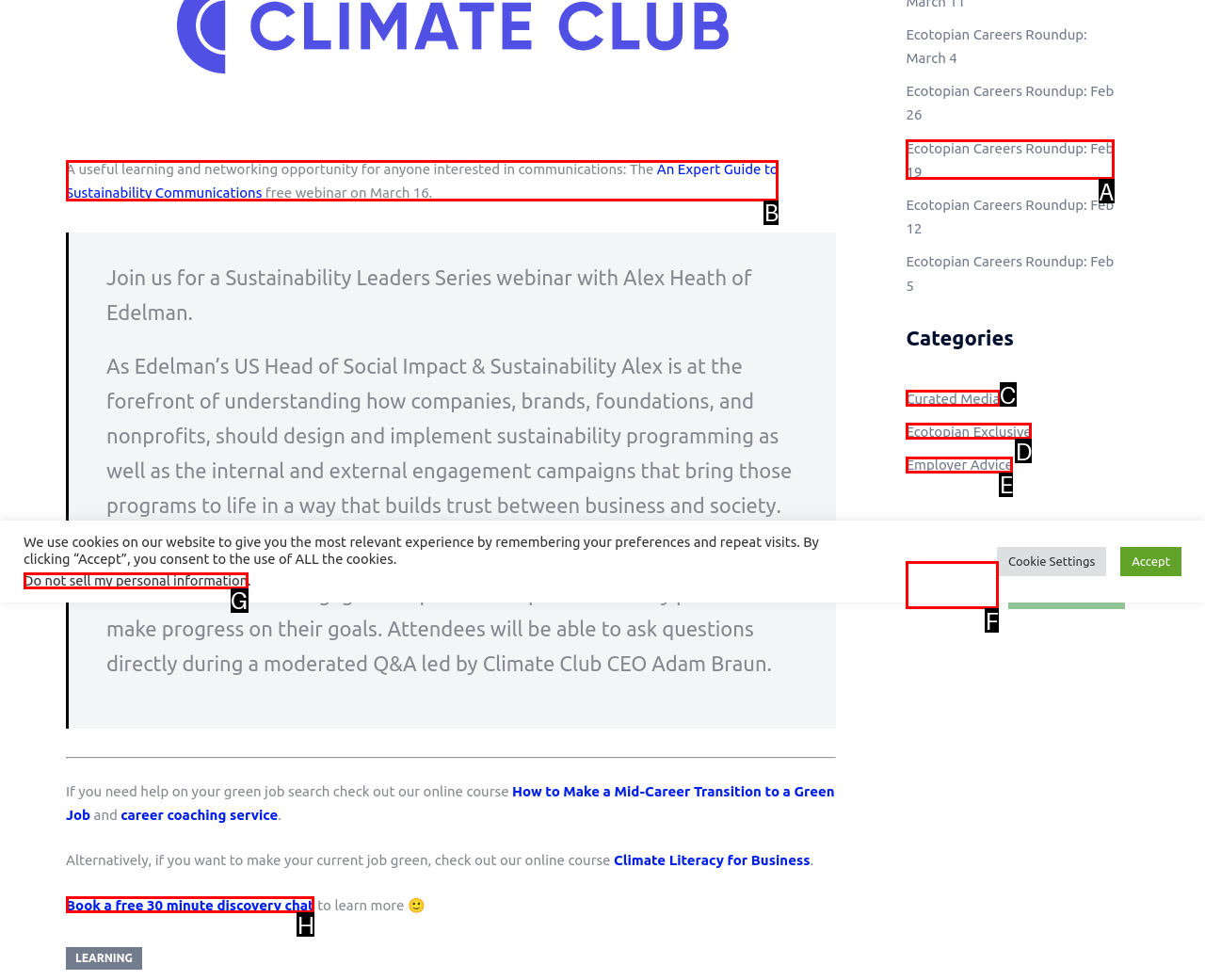Identify the letter of the UI element that corresponds to: parent_node: SEARCH name="s"
Respond with the letter of the option directly.

F